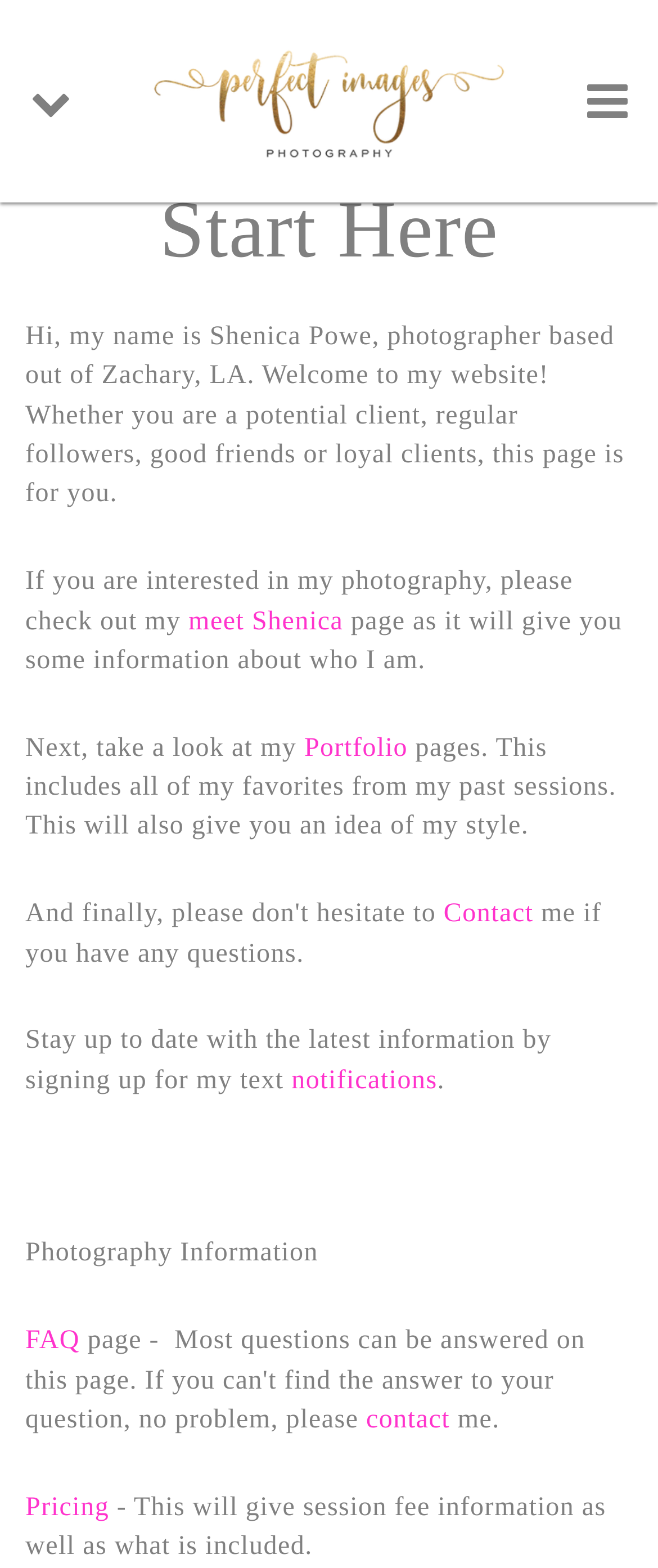Please specify the bounding box coordinates in the format (top-left x, top-left y, bottom-right x, bottom-right y), with values ranging from 0 to 1. Identify the bounding box for the UI component described as follows: meet Shenica

[0.286, 0.387, 0.522, 0.405]